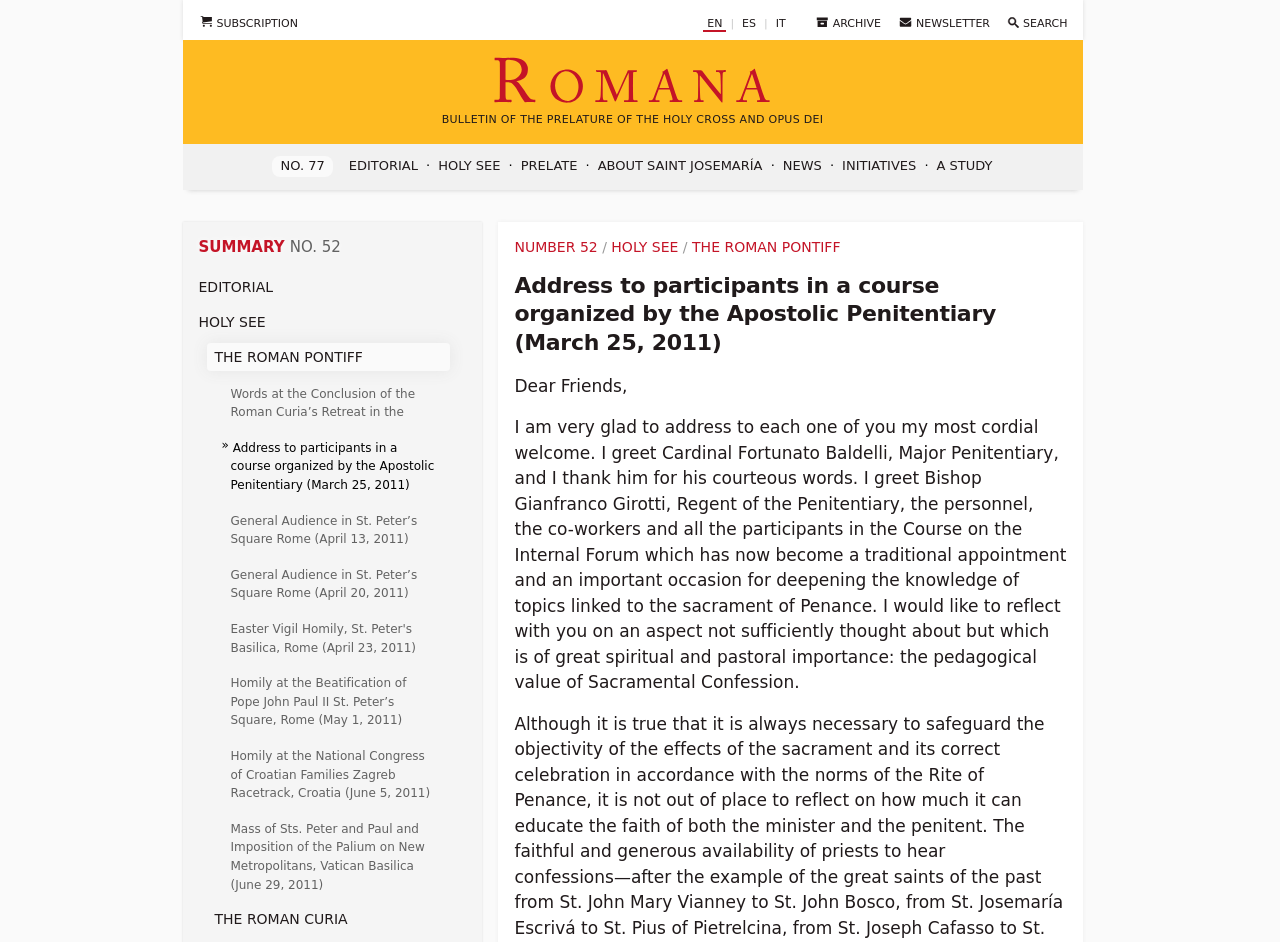Provide a single word or phrase answer to the question: 
What is the name of the bulletin?

Romana